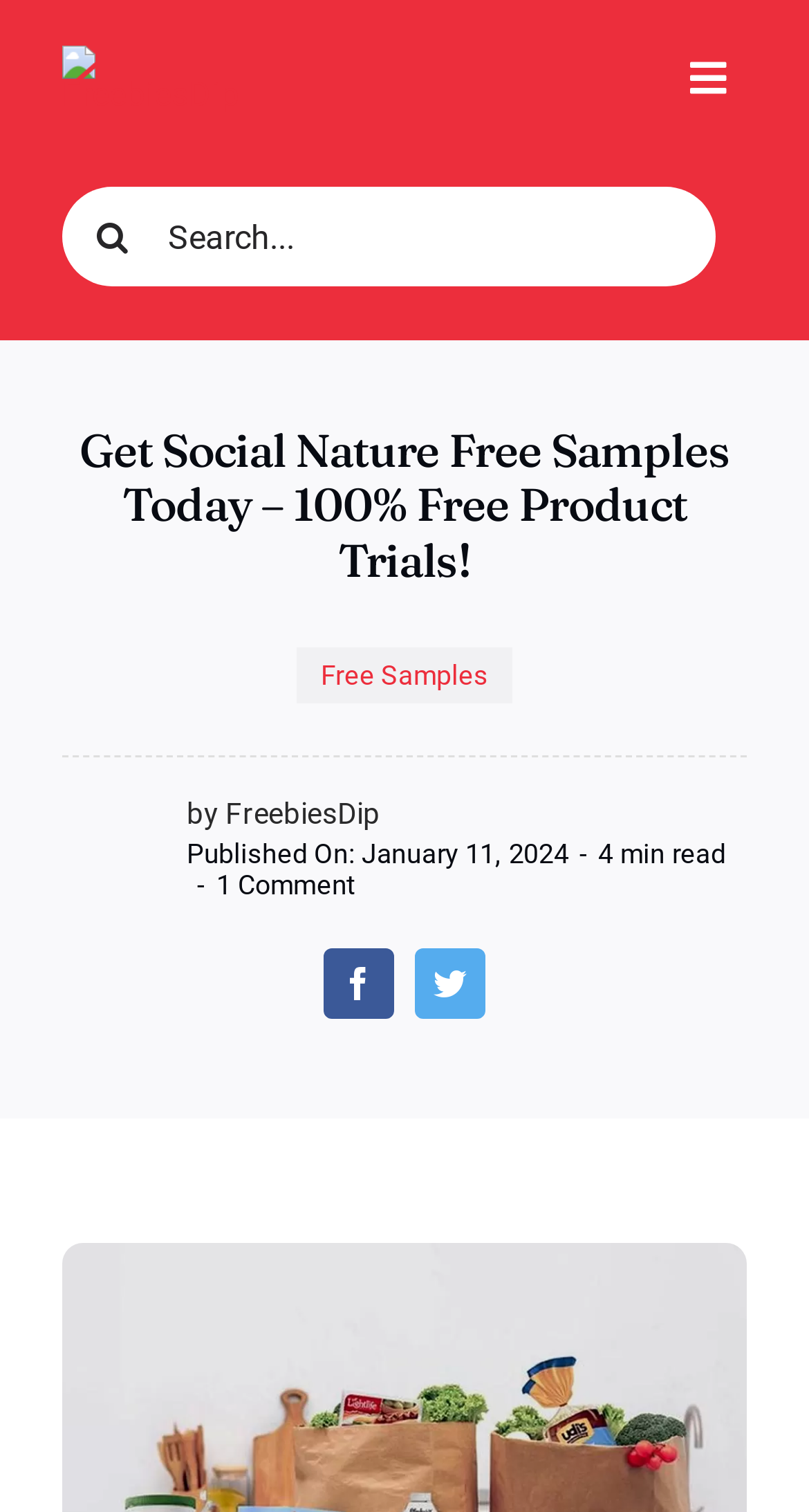Please respond to the question using a single word or phrase:
How many social media links are present?

2